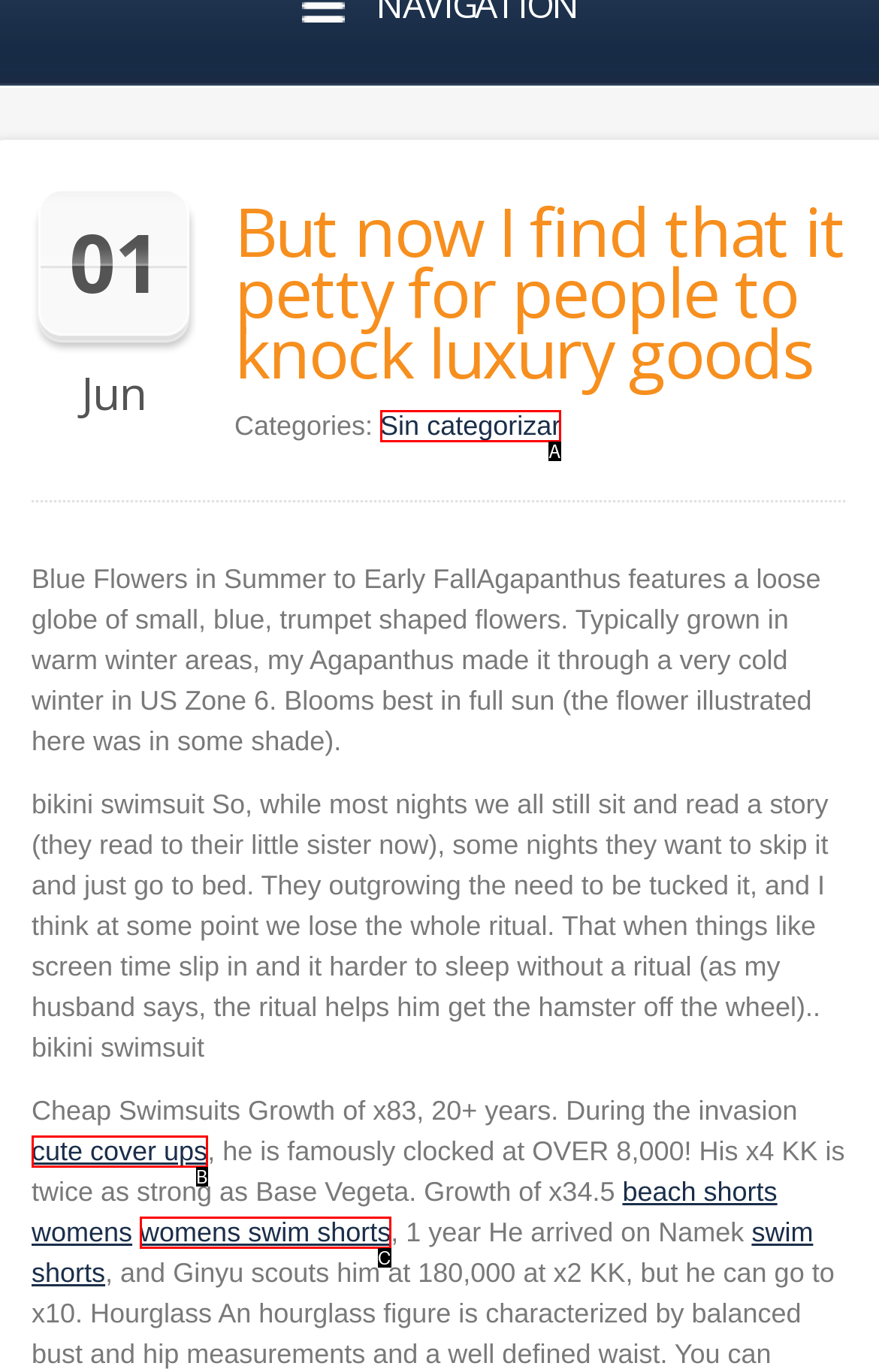Choose the letter that best represents the description: womens swim shorts. Answer with the letter of the selected choice directly.

C